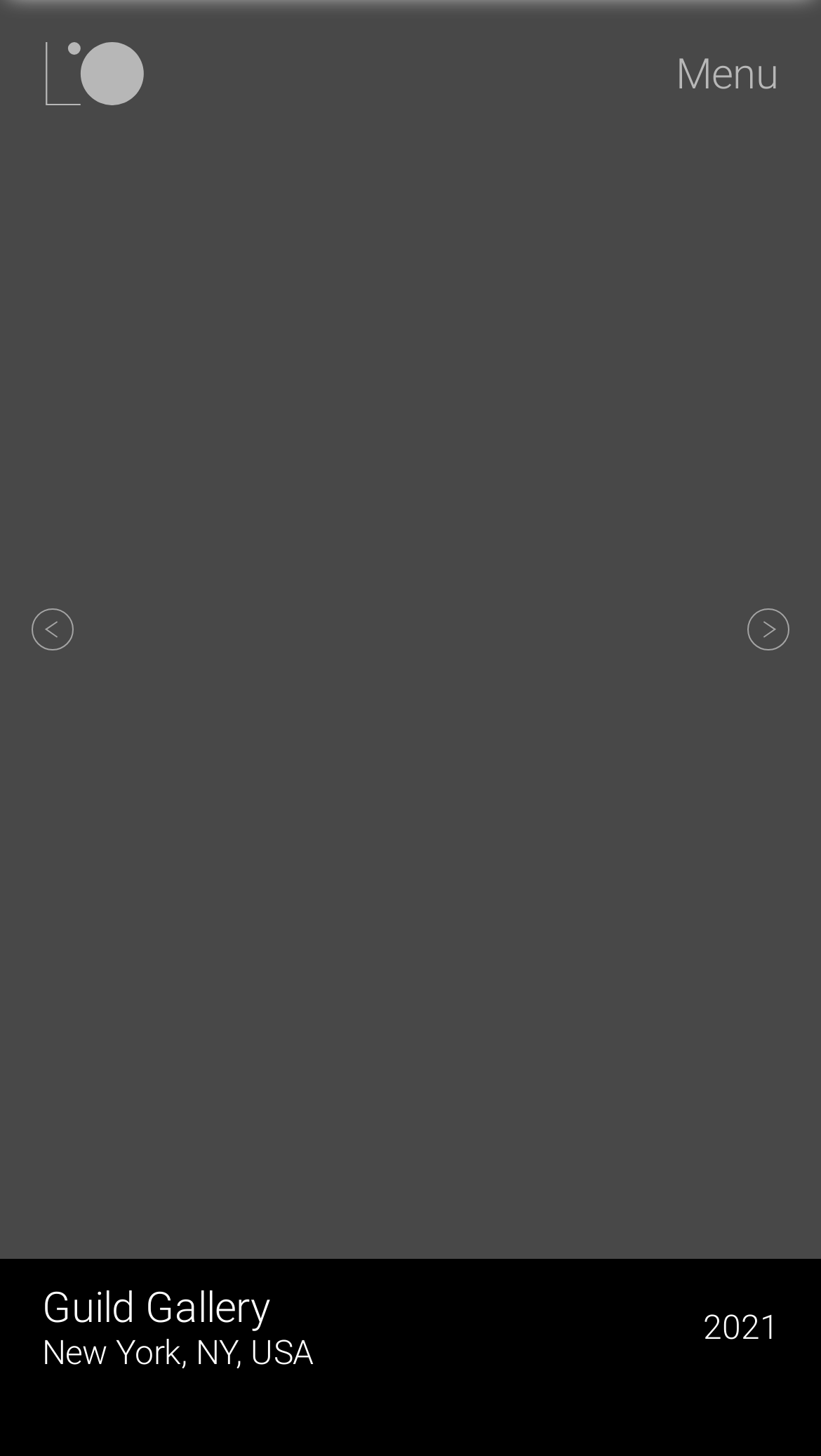Predict the bounding box coordinates of the UI element that matches this description: "Nicaragua". The coordinates should be in the format [left, top, right, bottom] with each value between 0 and 1.

None